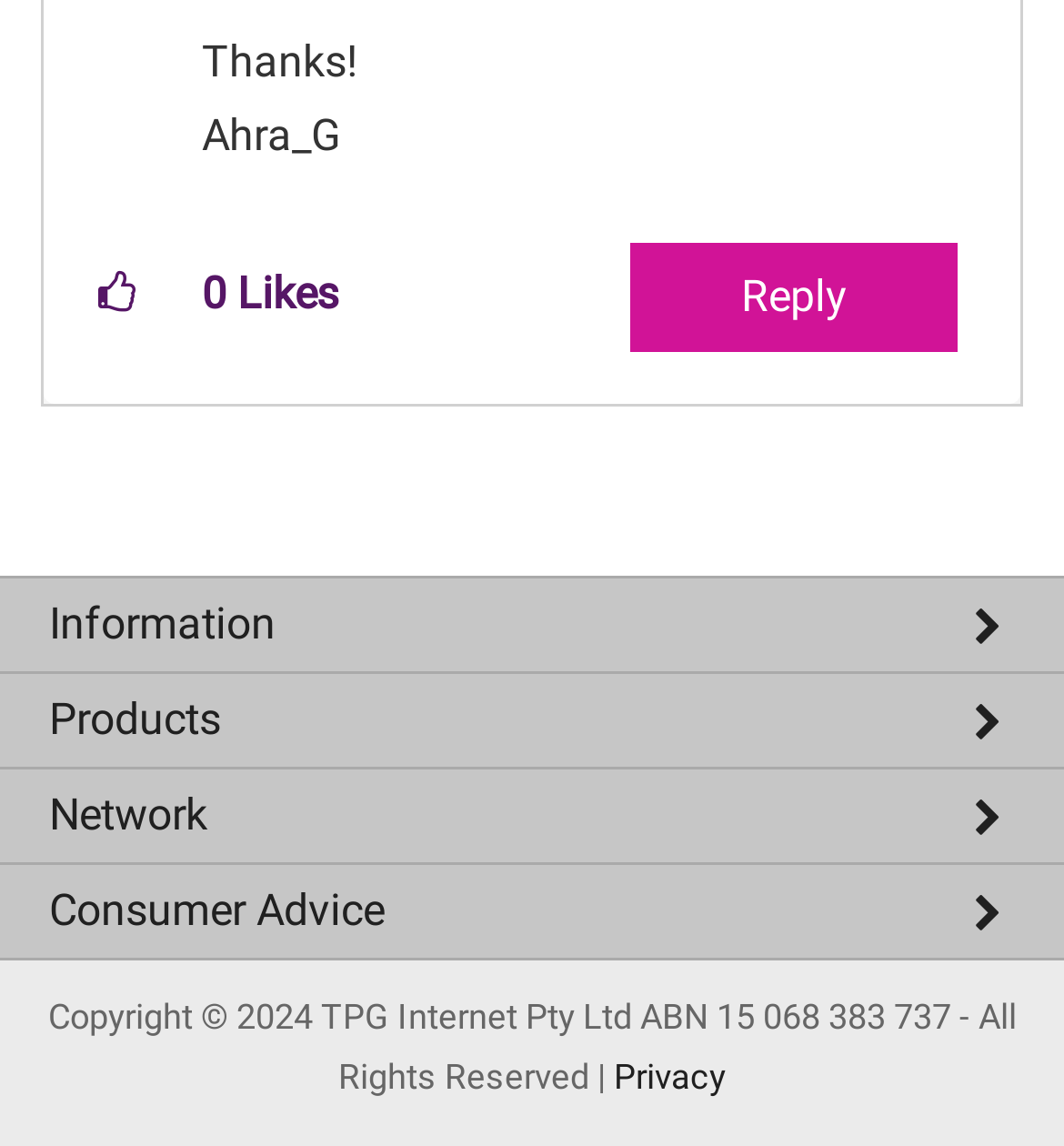Find the bounding box coordinates for the UI element that matches this description: "Critical Information Summaries".

[0.0, 0.913, 1.0, 0.988]